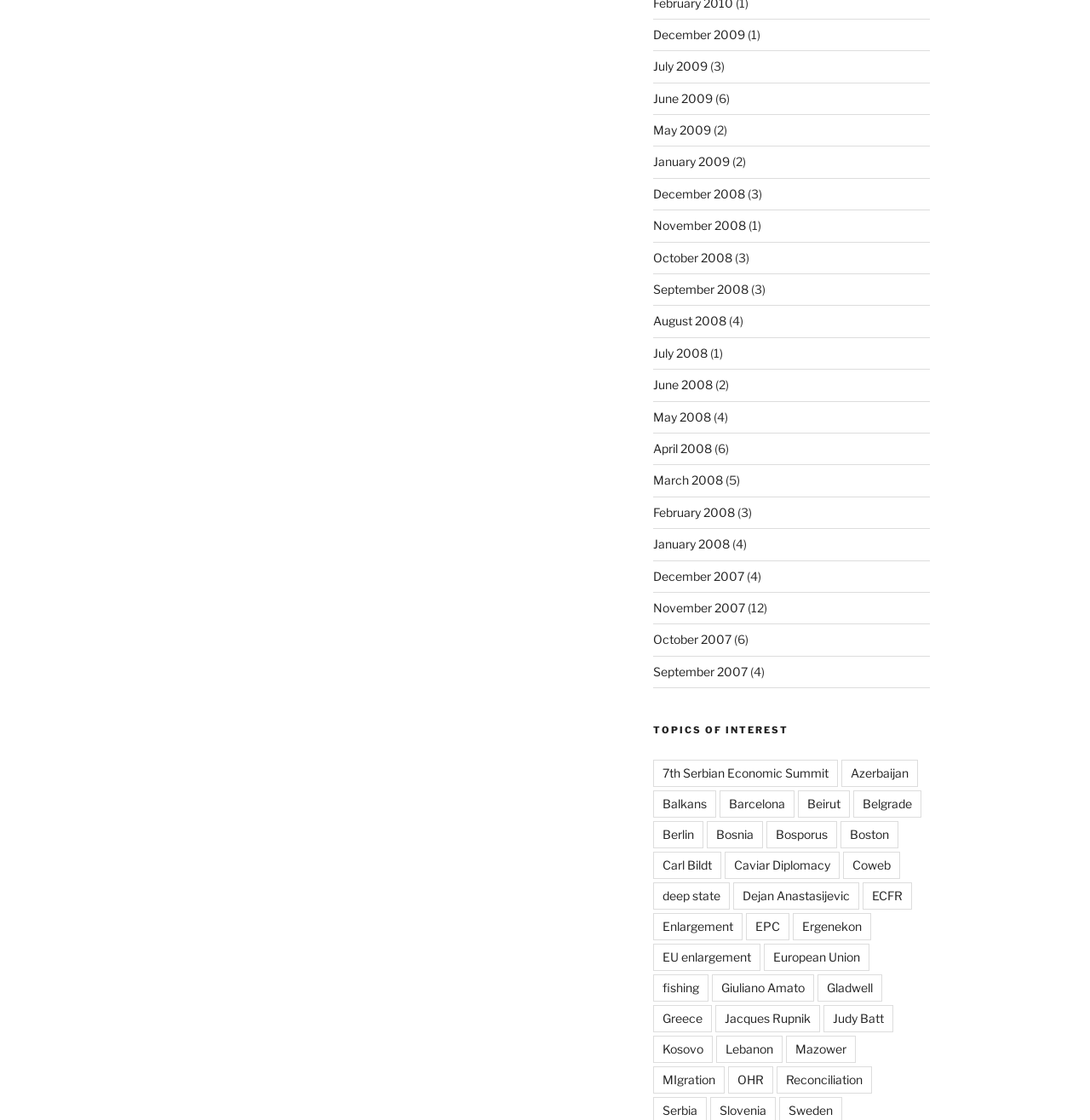Based on the image, please respond to the question with as much detail as possible:
How many months have 4 or more links?

I analyzed the list of months and years and found that 5 months have 4 or more links: August 2008, April 2008, January 2008, November 2007, and October 2007.